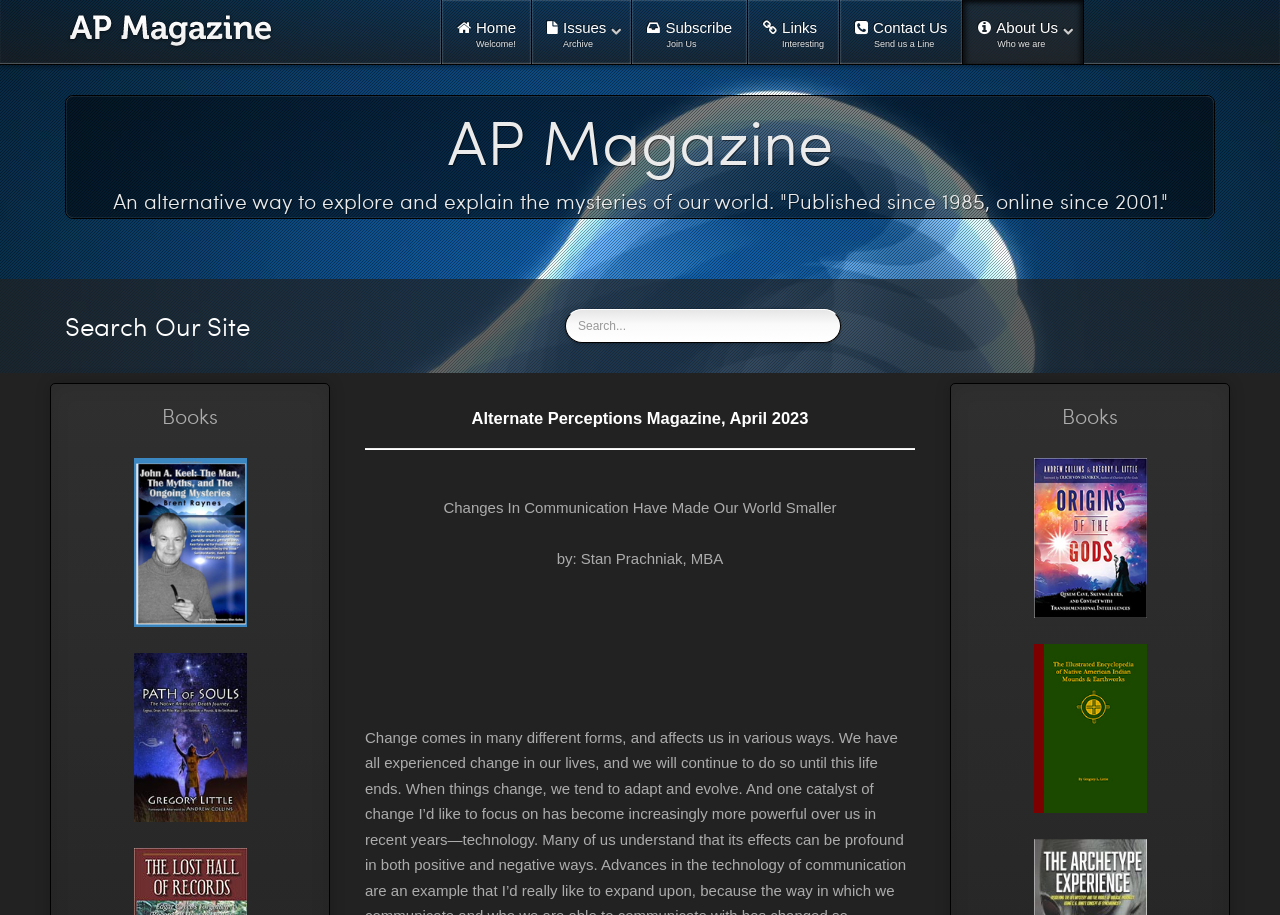Using the provided description: "About UsWho we are", find the bounding box coordinates of the corresponding UI element. The output should be four float numbers between 0 and 1, in the format [left, top, right, bottom].

[0.753, 0.0, 0.846, 0.07]